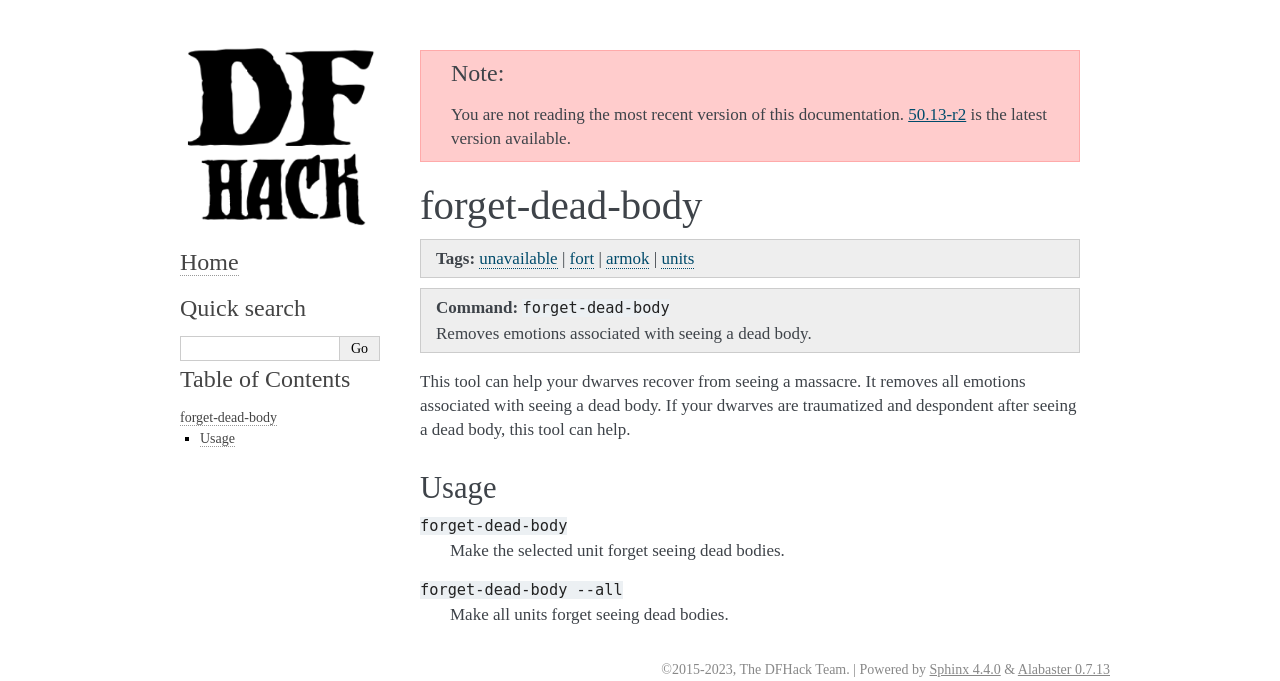Return the bounding box coordinates of the UI element that corresponds to this description: "Table of Contents". The coordinates must be given as four float numbers in the range of 0 and 1, [left, top, right, bottom].

[0.141, 0.537, 0.274, 0.576]